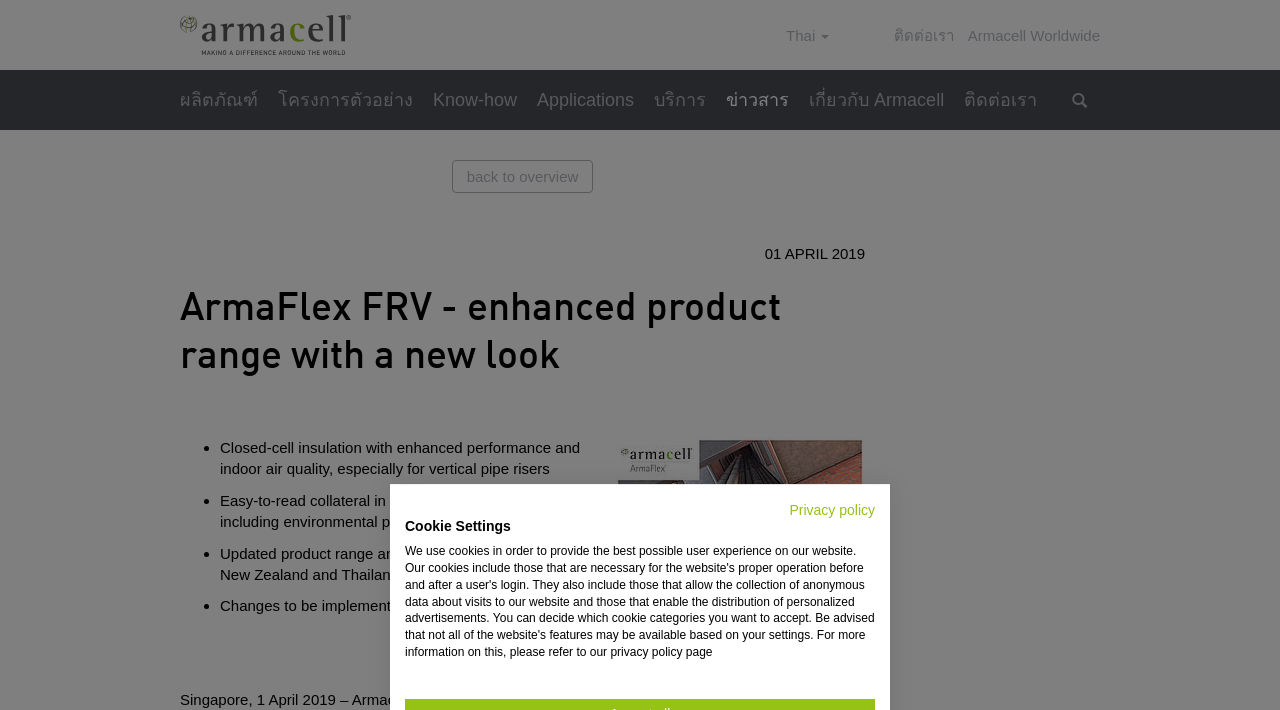Please determine the bounding box coordinates of the element's region to click in order to carry out the following instruction: "Read about Closed-cell insulation with enhanced performance". The coordinates should be four float numbers between 0 and 1, i.e., [left, top, right, bottom].

[0.172, 0.618, 0.453, 0.672]